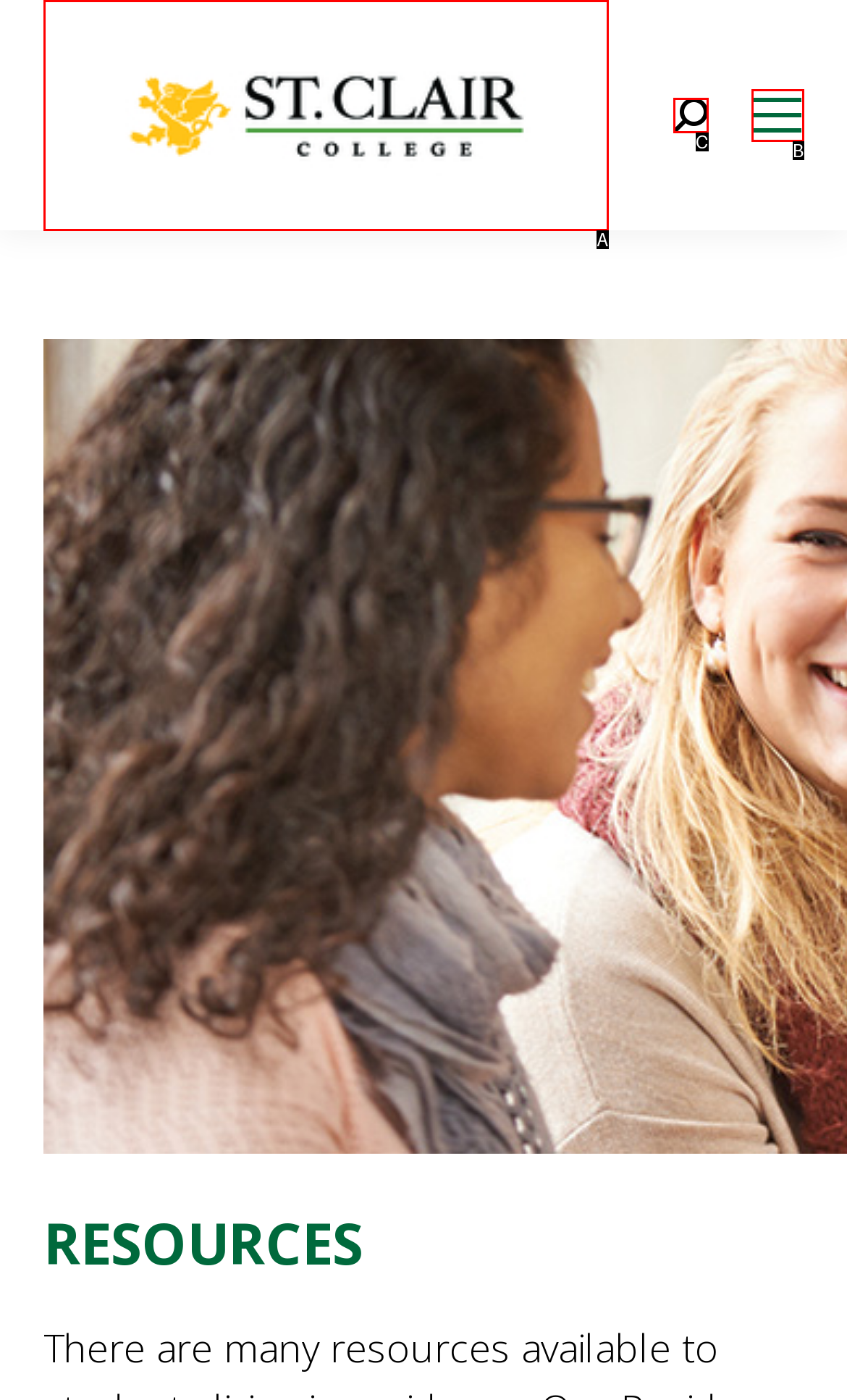Find the HTML element that matches the description: parent_node: Search:. Answer using the letter of the best match from the available choices.

C